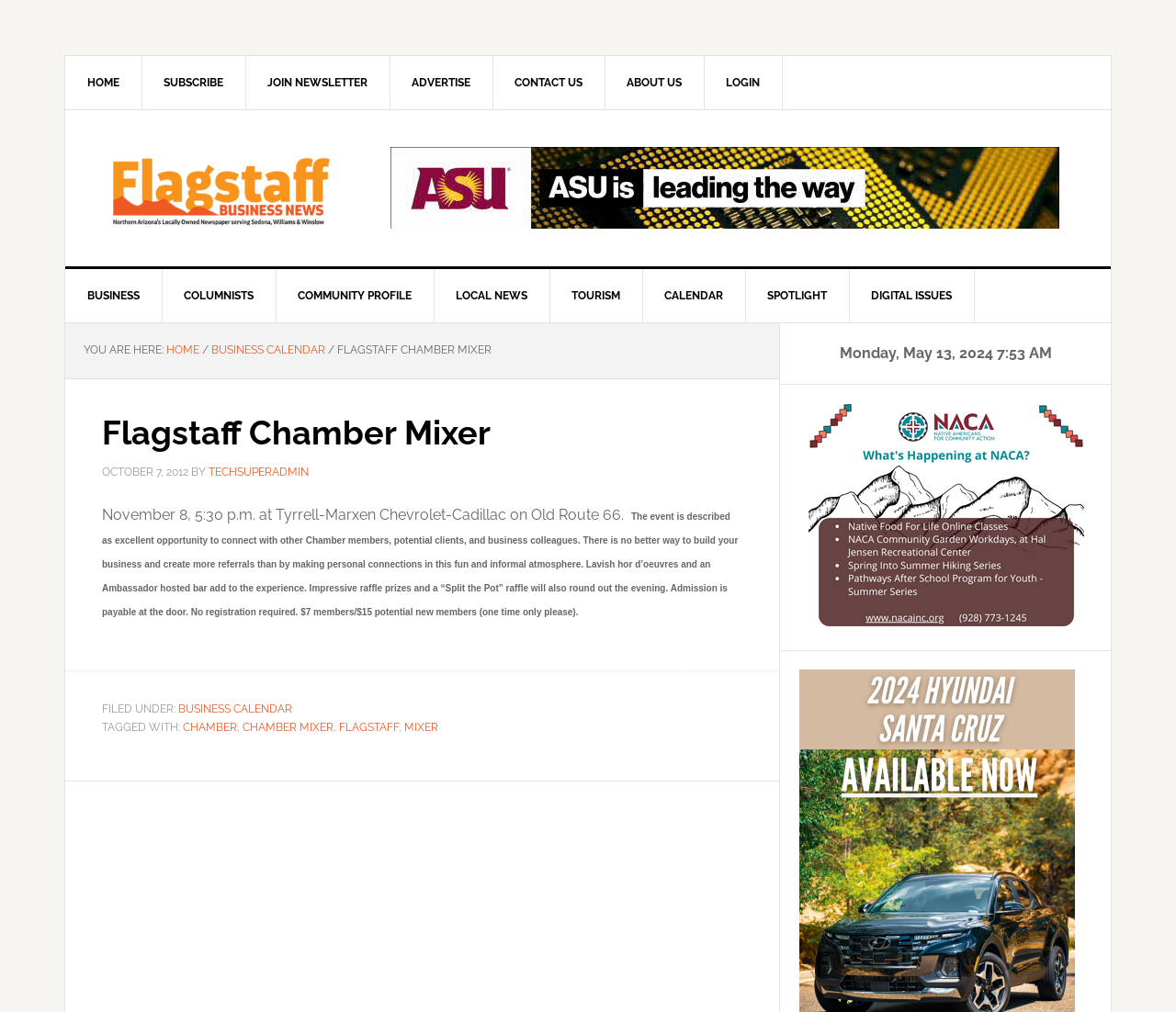Identify the bounding box coordinates of the part that should be clicked to carry out this instruction: "view the image on the right sidebar".

[0.687, 0.398, 0.921, 0.625]